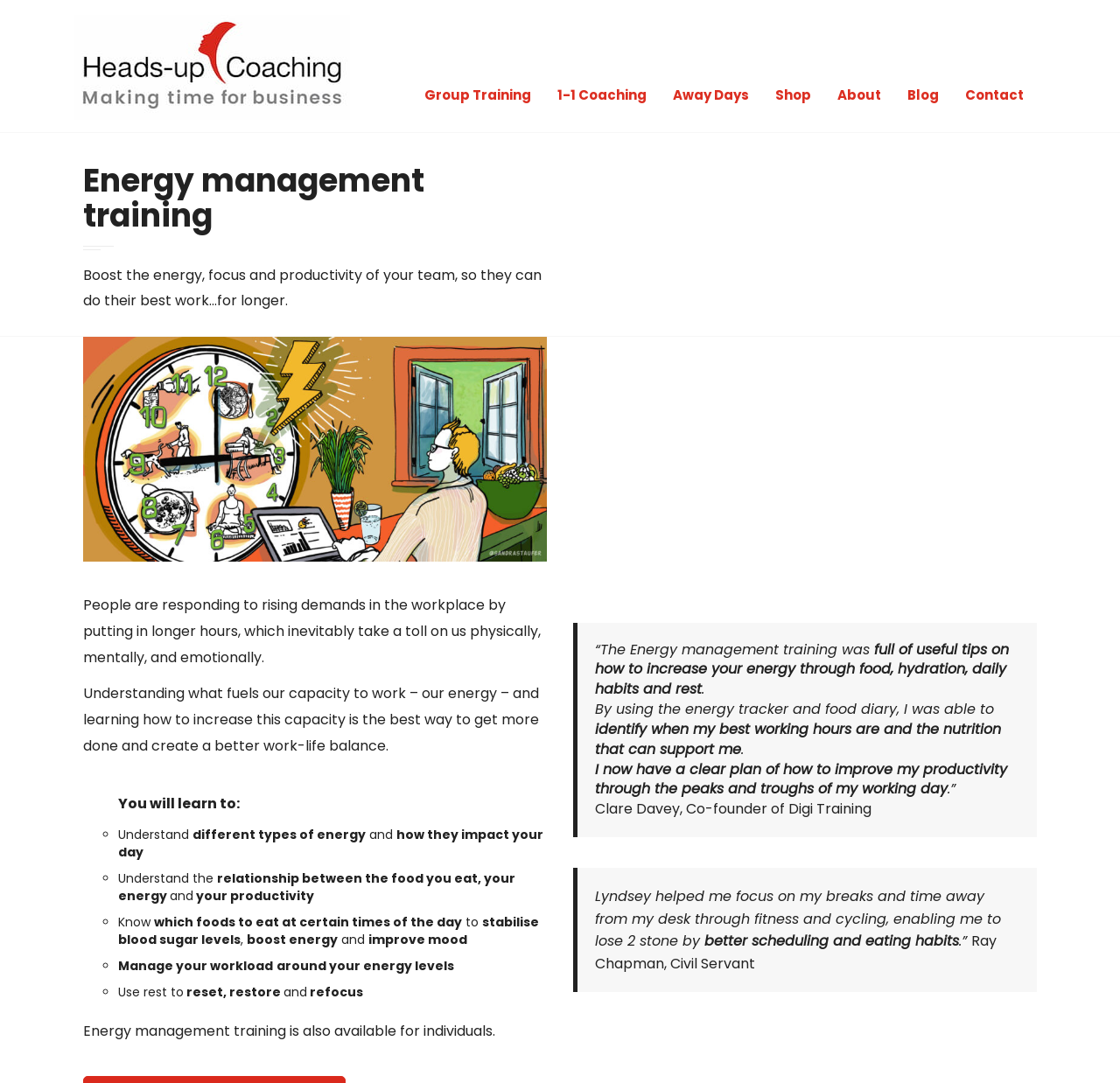Please extract the title of the webpage.

Energy management training